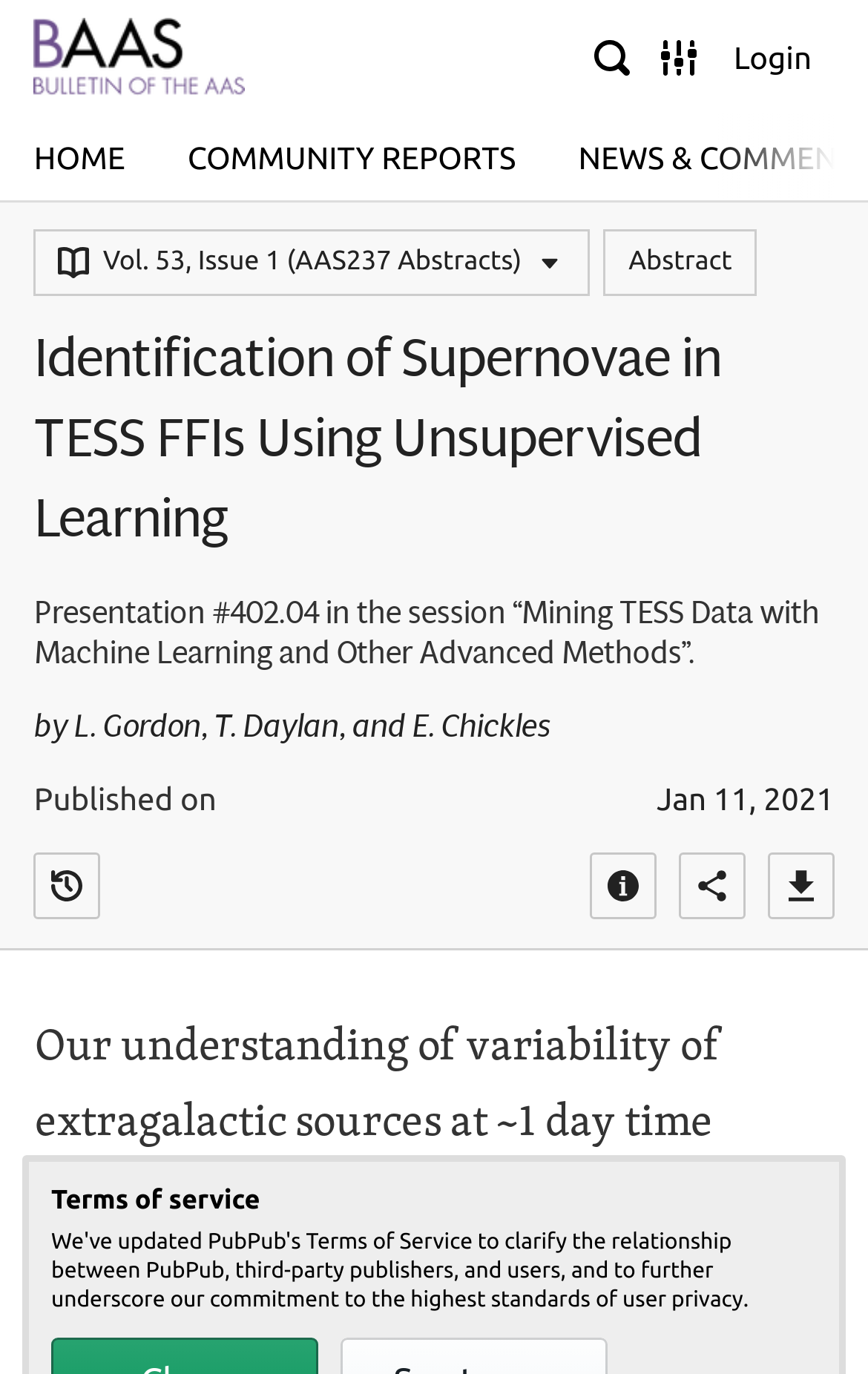Respond to the following question with a brief word or phrase:
What is the name of the collection?

Vol. 53, Issue 1 (AAS237 Abstracts)